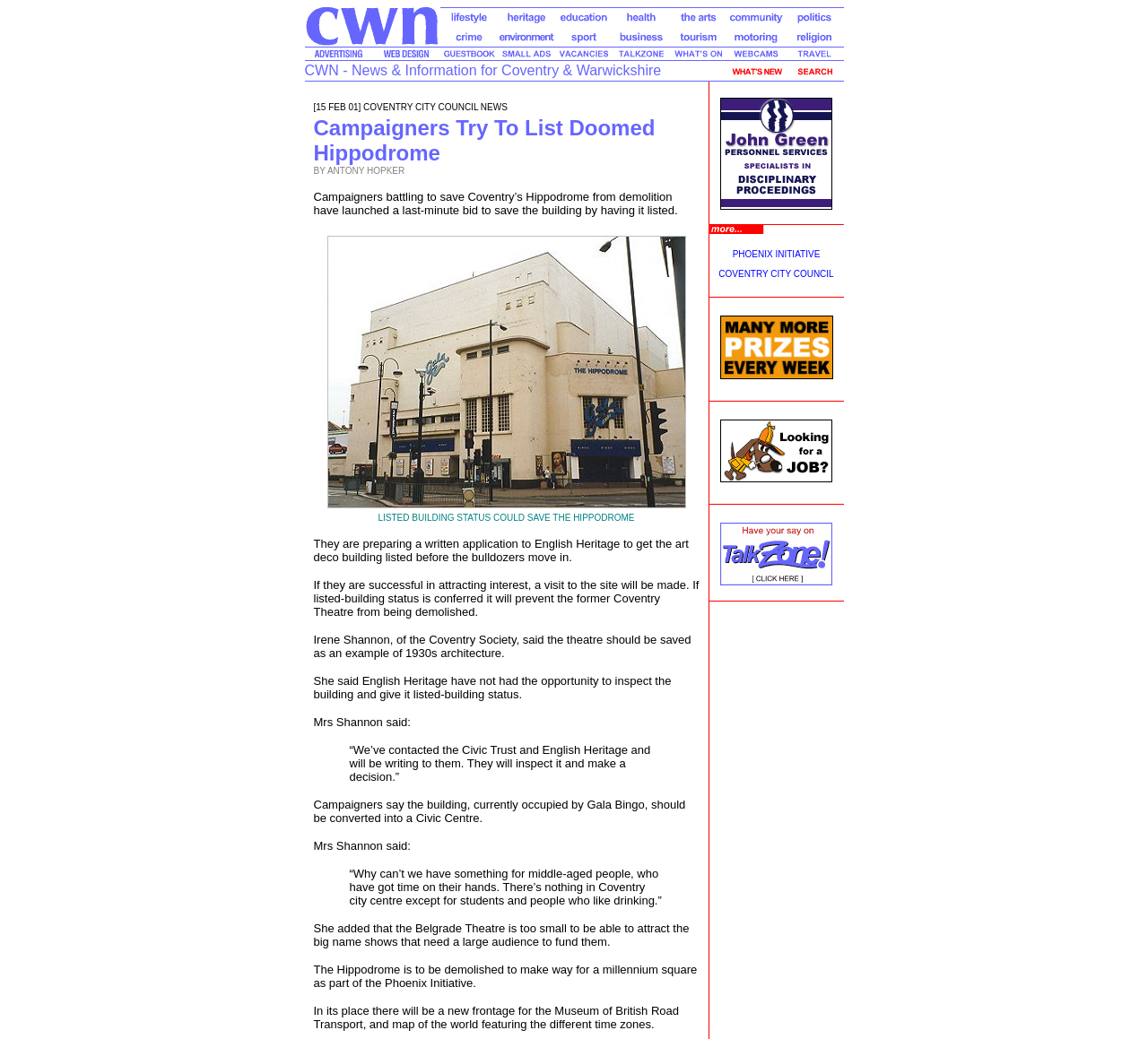Given the element description "alt="Advertise on CWN!"" in the screenshot, predict the bounding box coordinates of that UI element.

[0.265, 0.046, 0.324, 0.06]